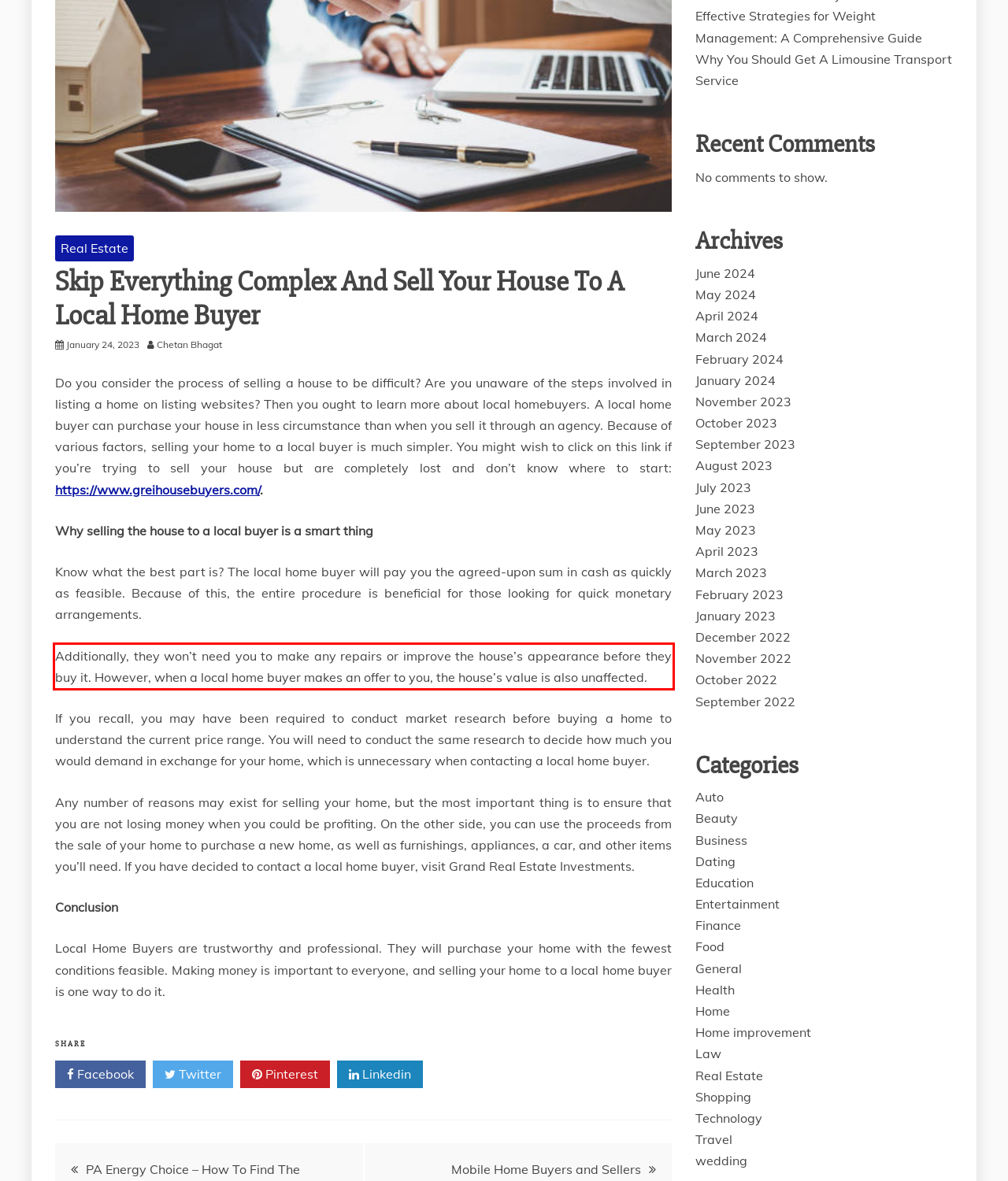Given a webpage screenshot, identify the text inside the red bounding box using OCR and extract it.

Additionally, they won’t need you to make any repairs or improve the house’s appearance before they buy it. However, when a local home buyer makes an offer to you, the house’s value is also unaffected.